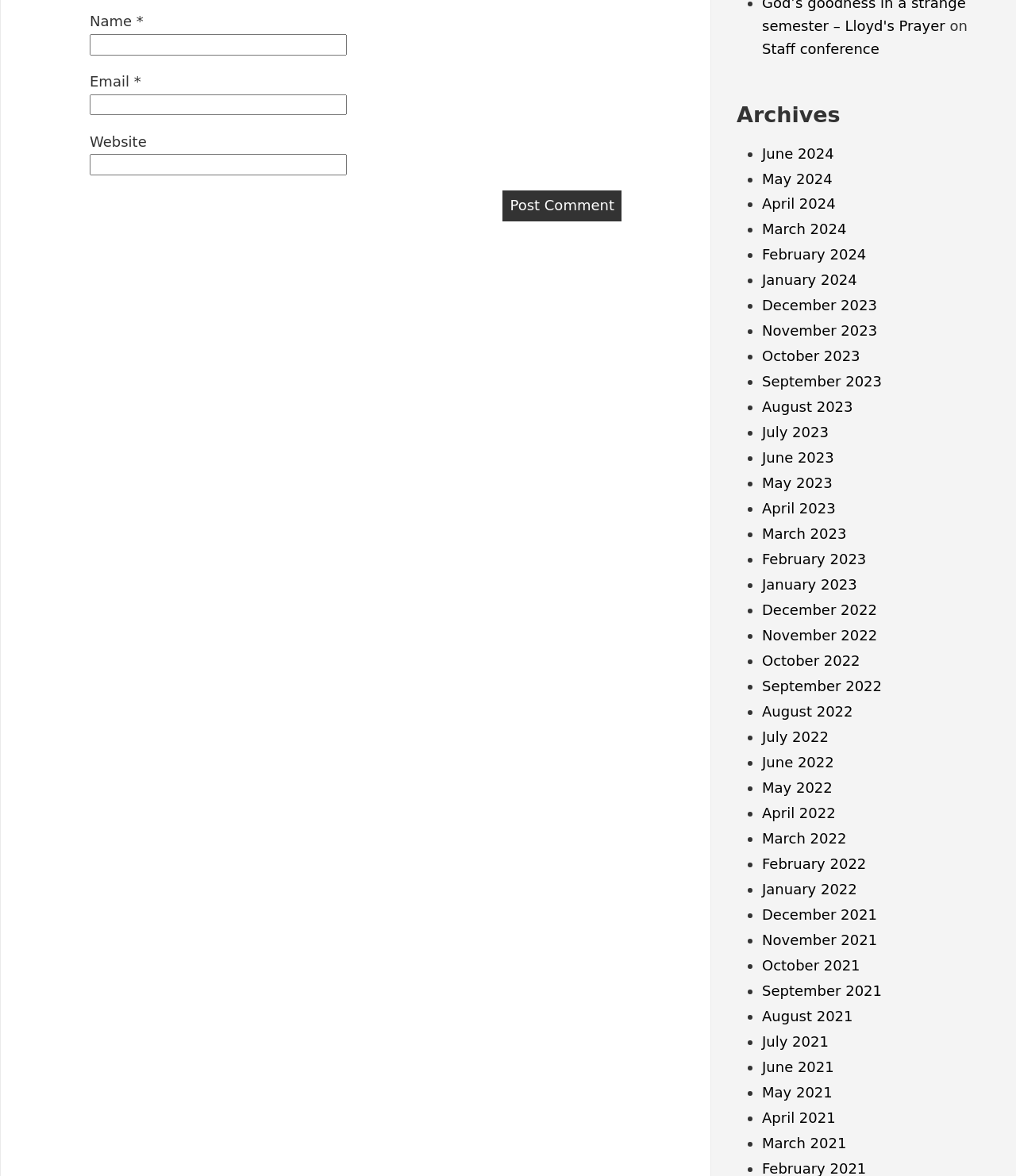Give the bounding box coordinates for the element described by: "October 2022".

[0.75, 0.555, 0.847, 0.569]